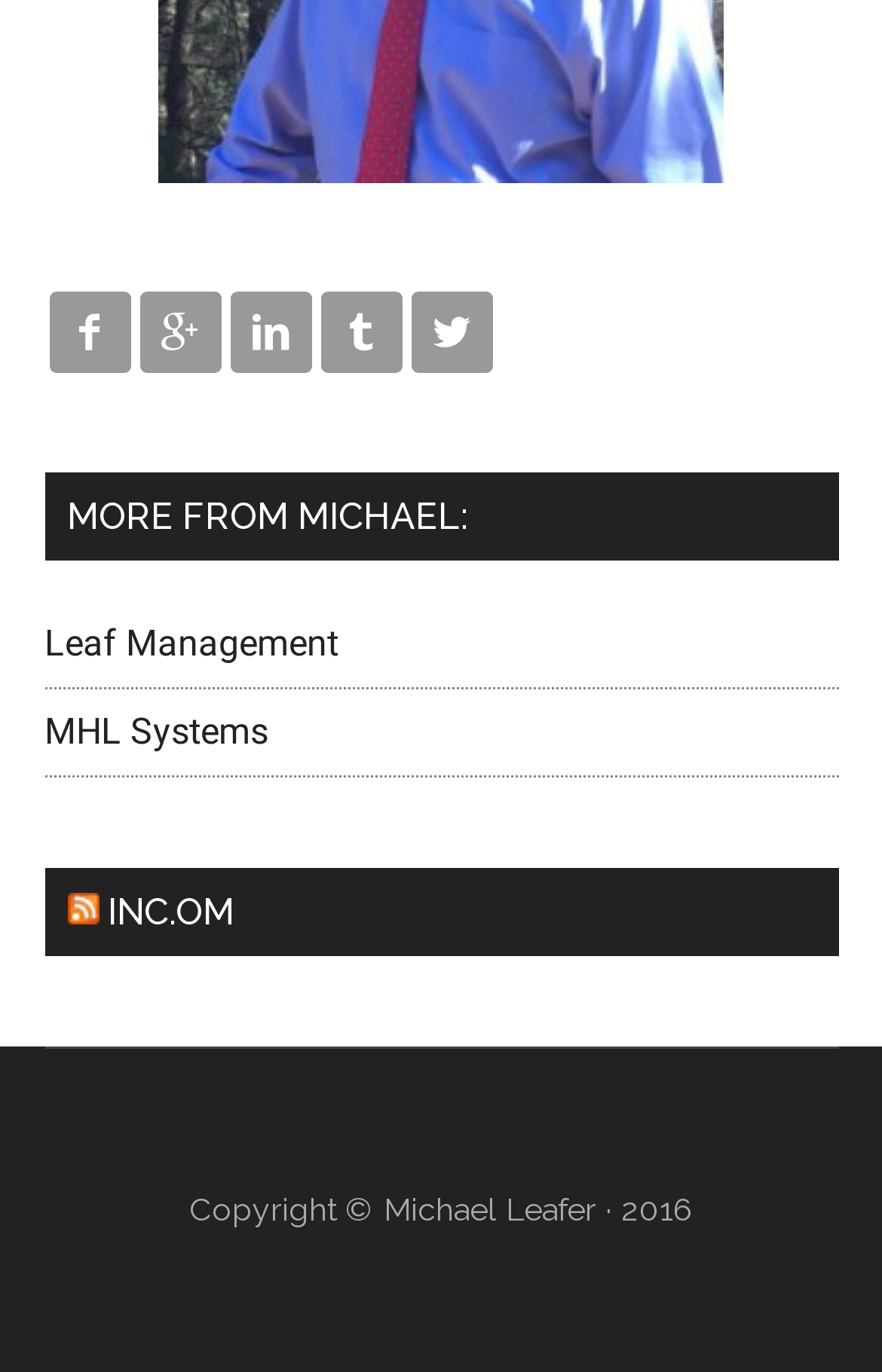Bounding box coordinates are given in the format (top-left x, top-left y, bottom-right x, bottom-right y). All values should be floating point numbers between 0 and 1. Provide the bounding box coordinate for the UI element described as: parent_node: INC.OM

[0.076, 0.649, 0.112, 0.68]